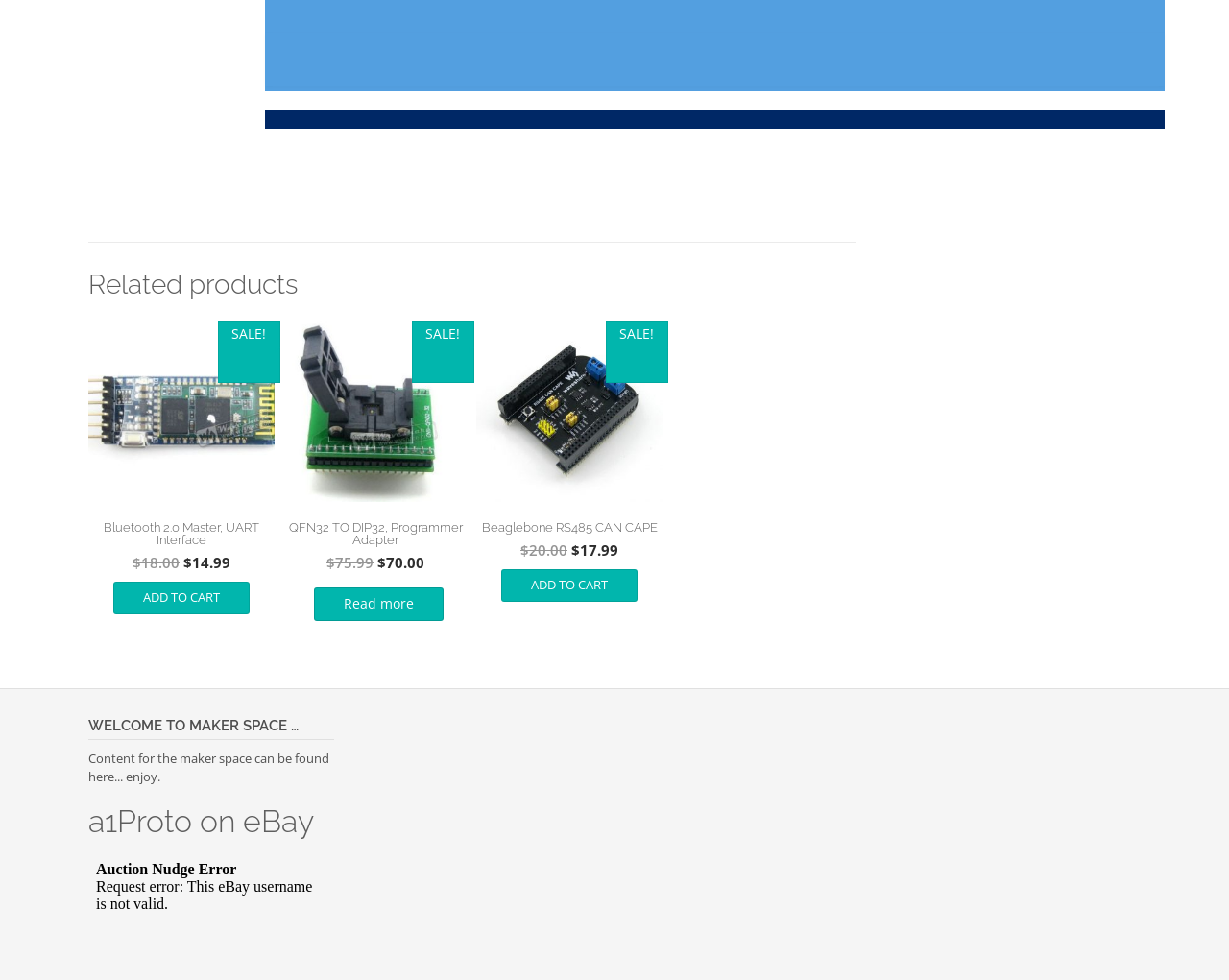Using the description: "Havita", identify the bounding box of the corresponding UI element in the screenshot.

None